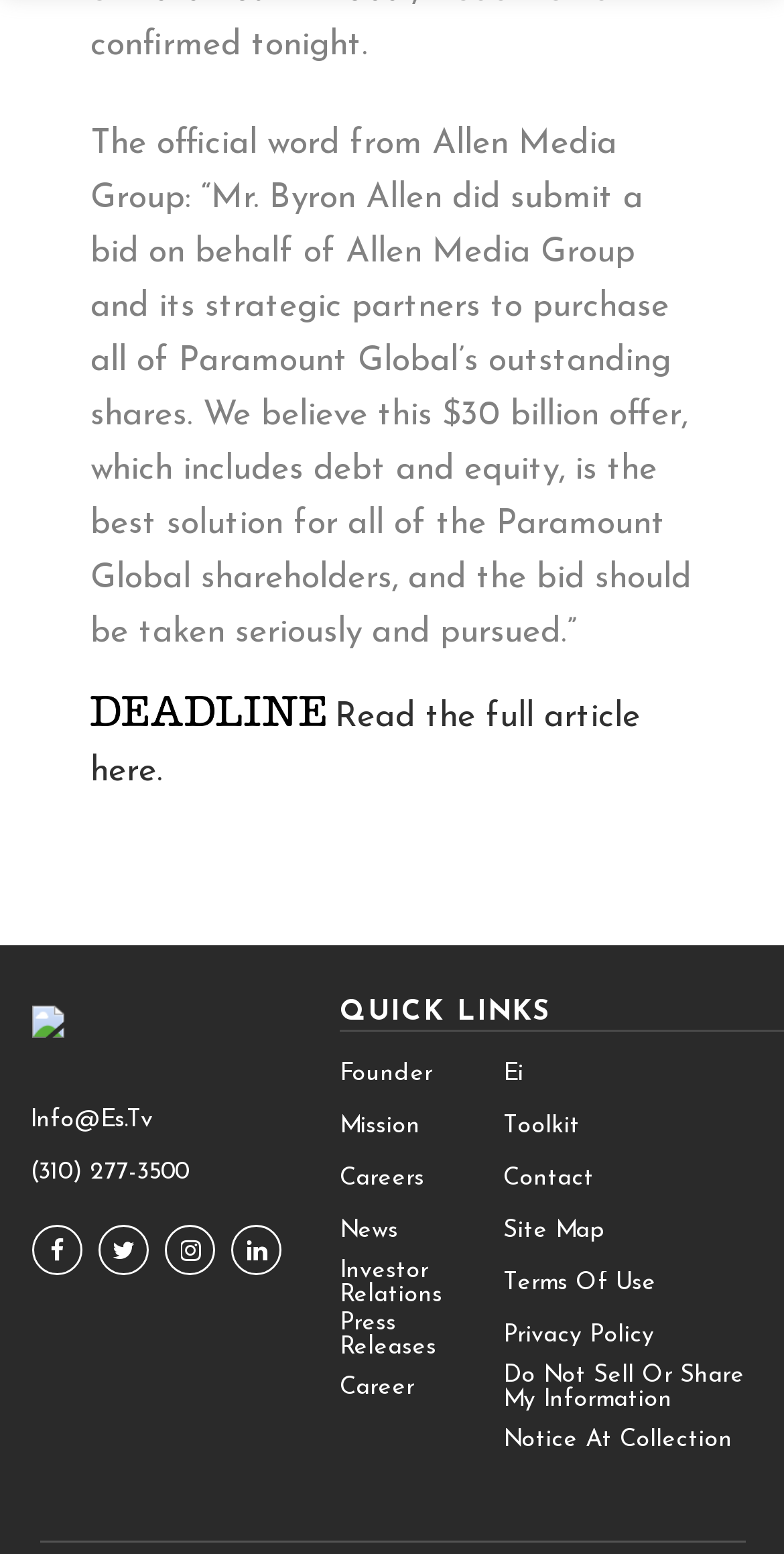What is the purpose of the link 'Read the full article here'?
Based on the screenshot, answer the question with a single word or phrase.

To read the full article